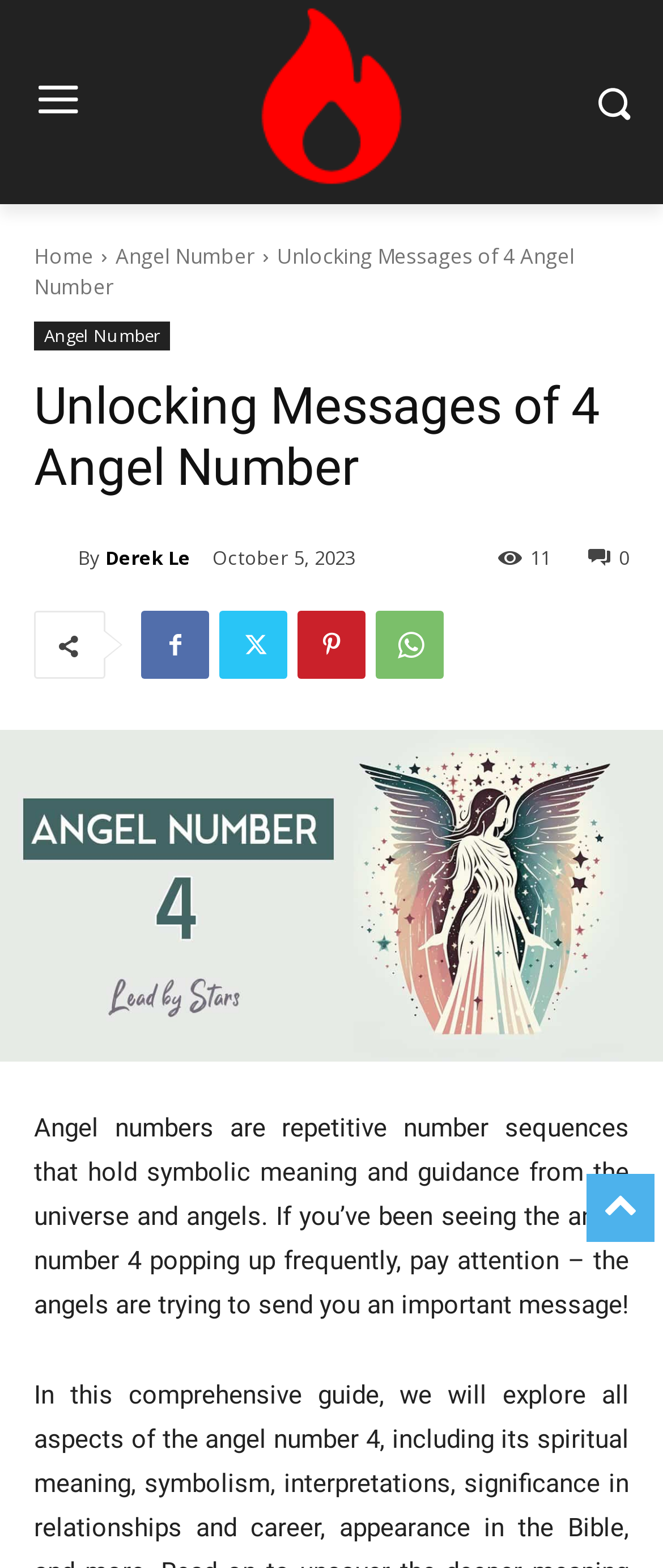How many social media links are present?
Refer to the screenshot and answer in one word or phrase.

4